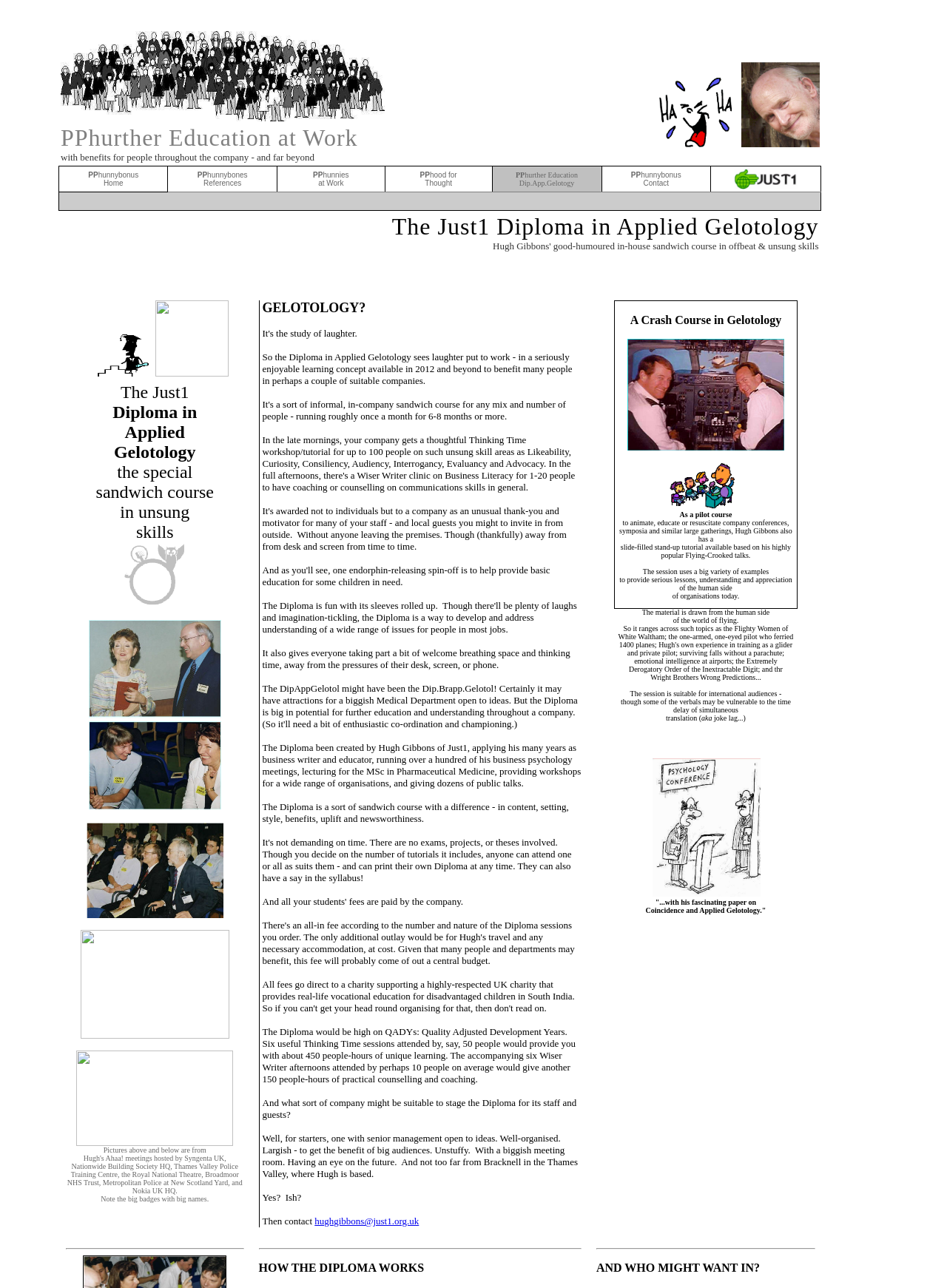What is the purpose of the Diploma in Applied Gelotology?
Using the image, answer in one word or phrase.

To benefit many people in a company